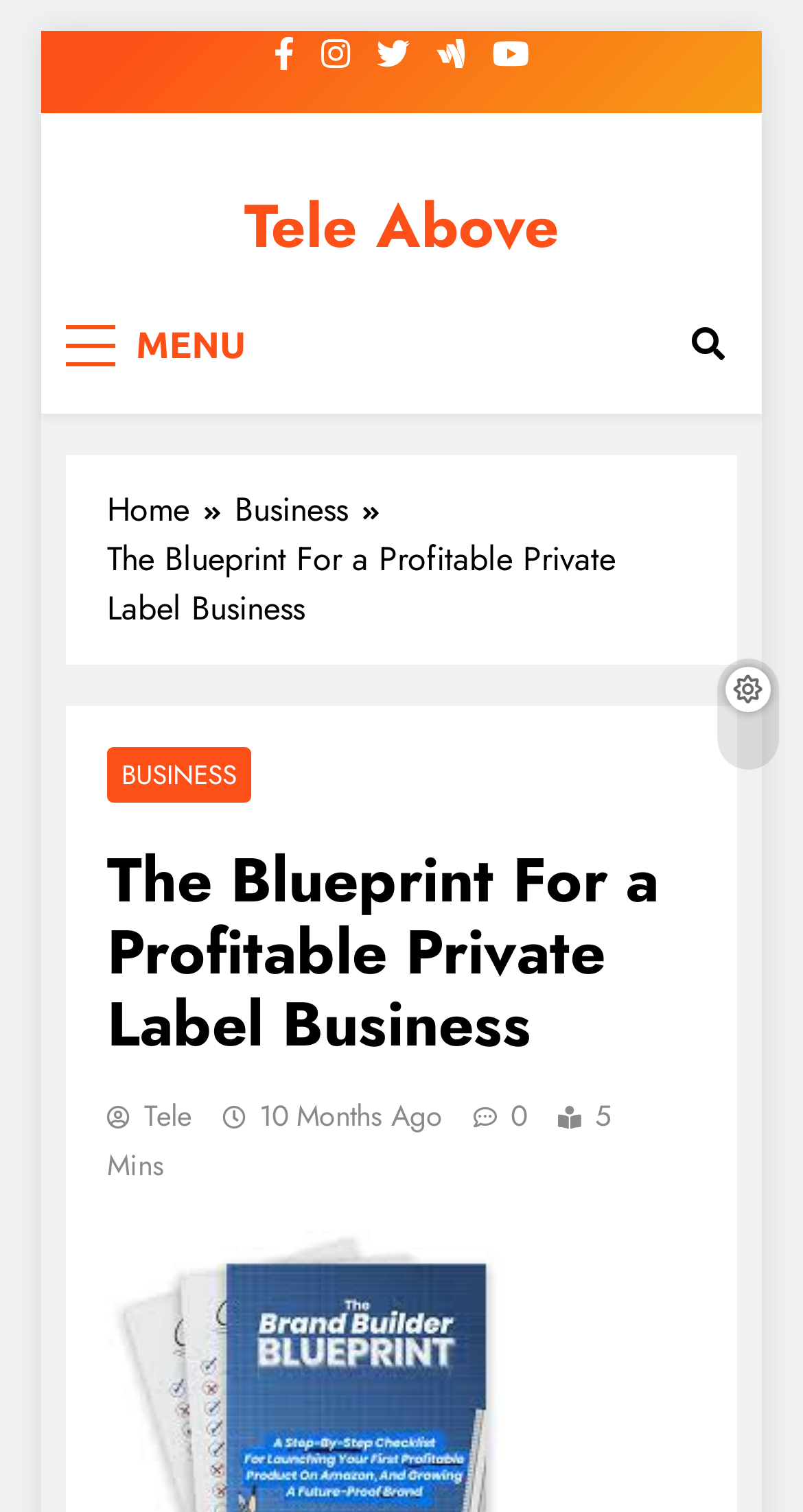How many social media links are present in the top navigation bar?
Based on the image, answer the question with as much detail as possible.

There are five social media links present in the top navigation bar, represented by icons '', '', '', '', and ''.